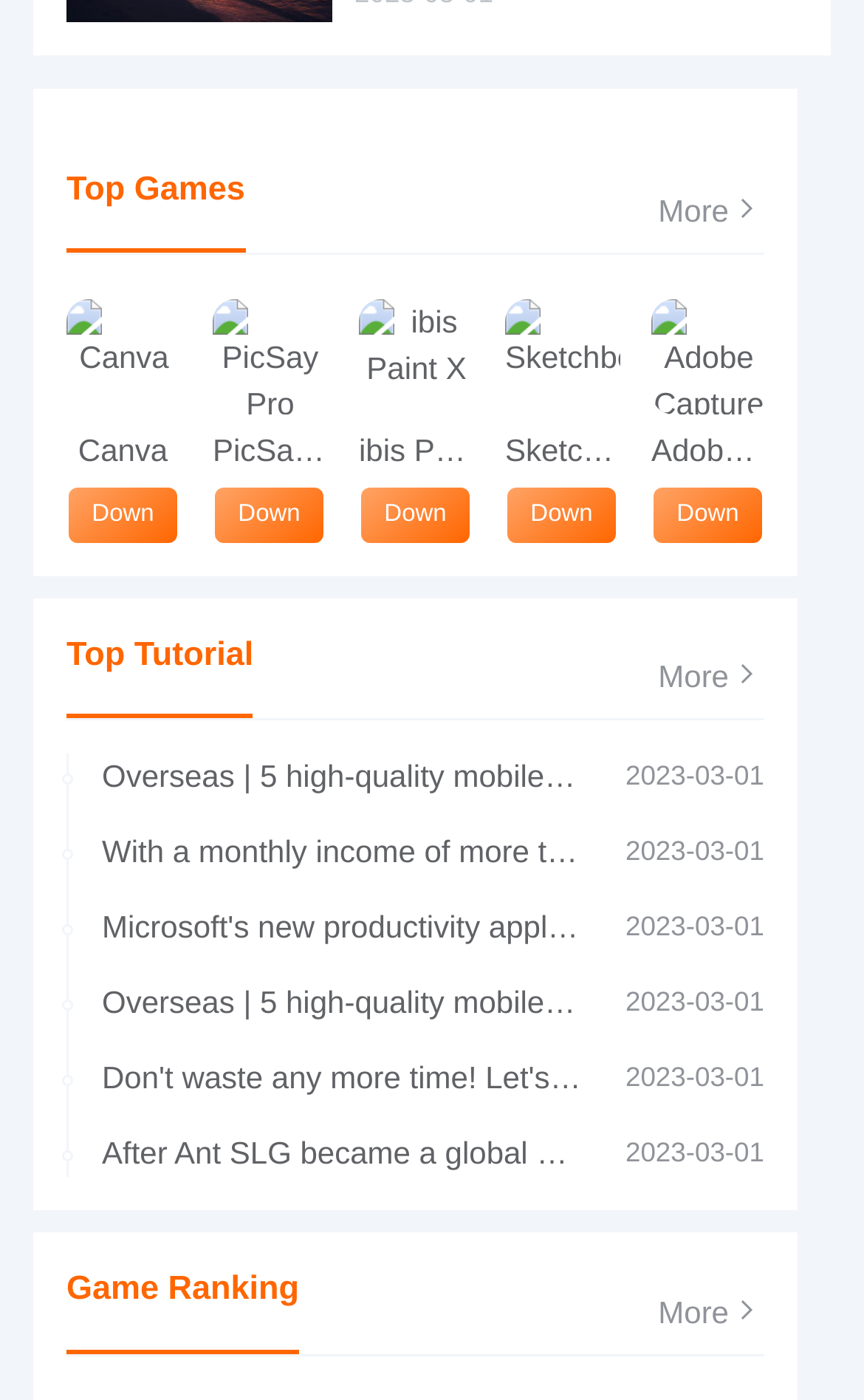Please identify the bounding box coordinates of the element that needs to be clicked to perform the following instruction: "Learn about Microsoft's new productivity applications".

[0.118, 0.646, 0.673, 0.679]